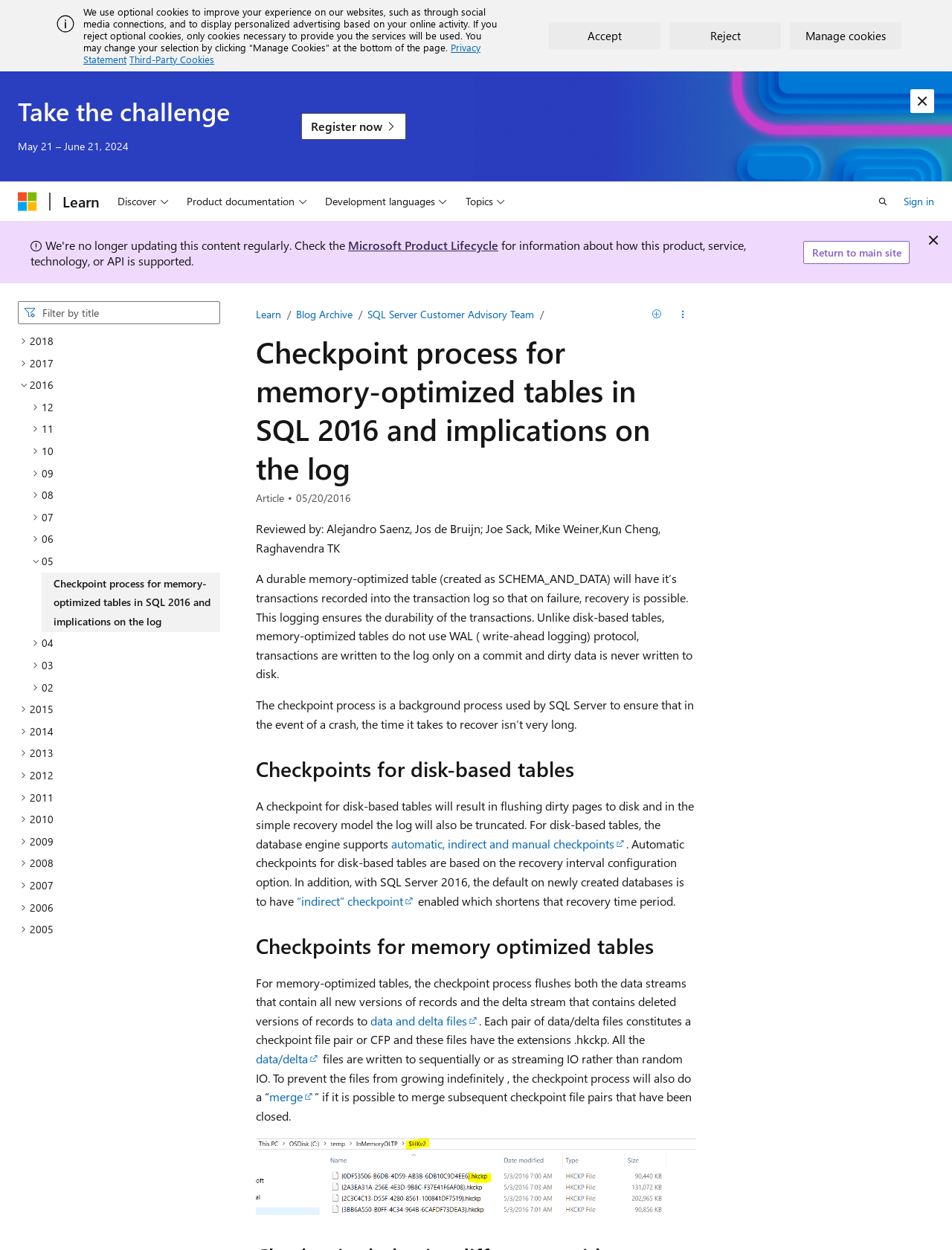What is the purpose of the transaction log?
Based on the screenshot, answer the question with a single word or phrase.

Ensure durability